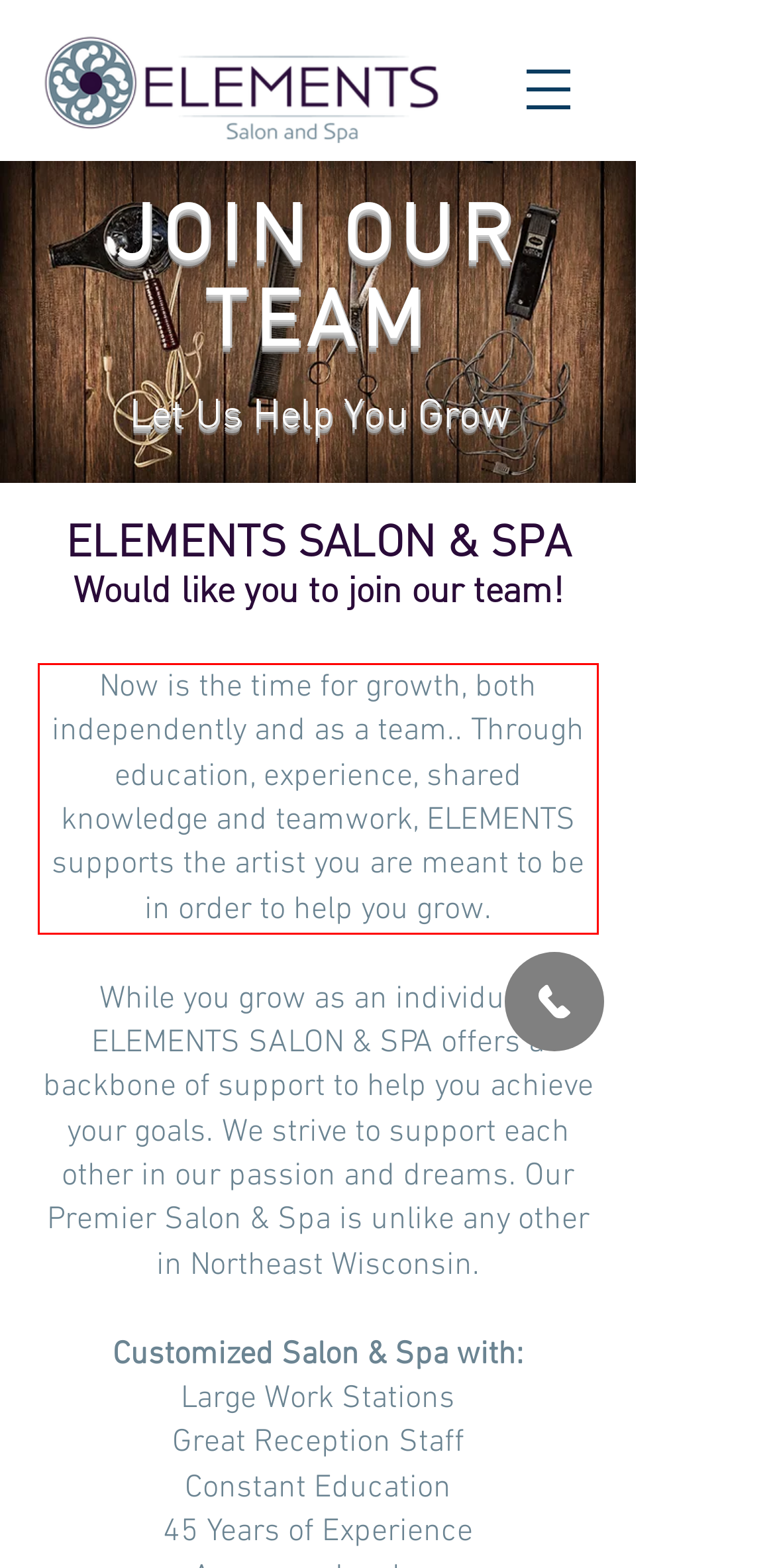There is a UI element on the webpage screenshot marked by a red bounding box. Extract and generate the text content from within this red box.

Now is the time for growth, both independently and as a team.. Through education, experience, shared knowledge and teamwork, ELEMENTS supports the artist you are meant to be in order to help you grow.